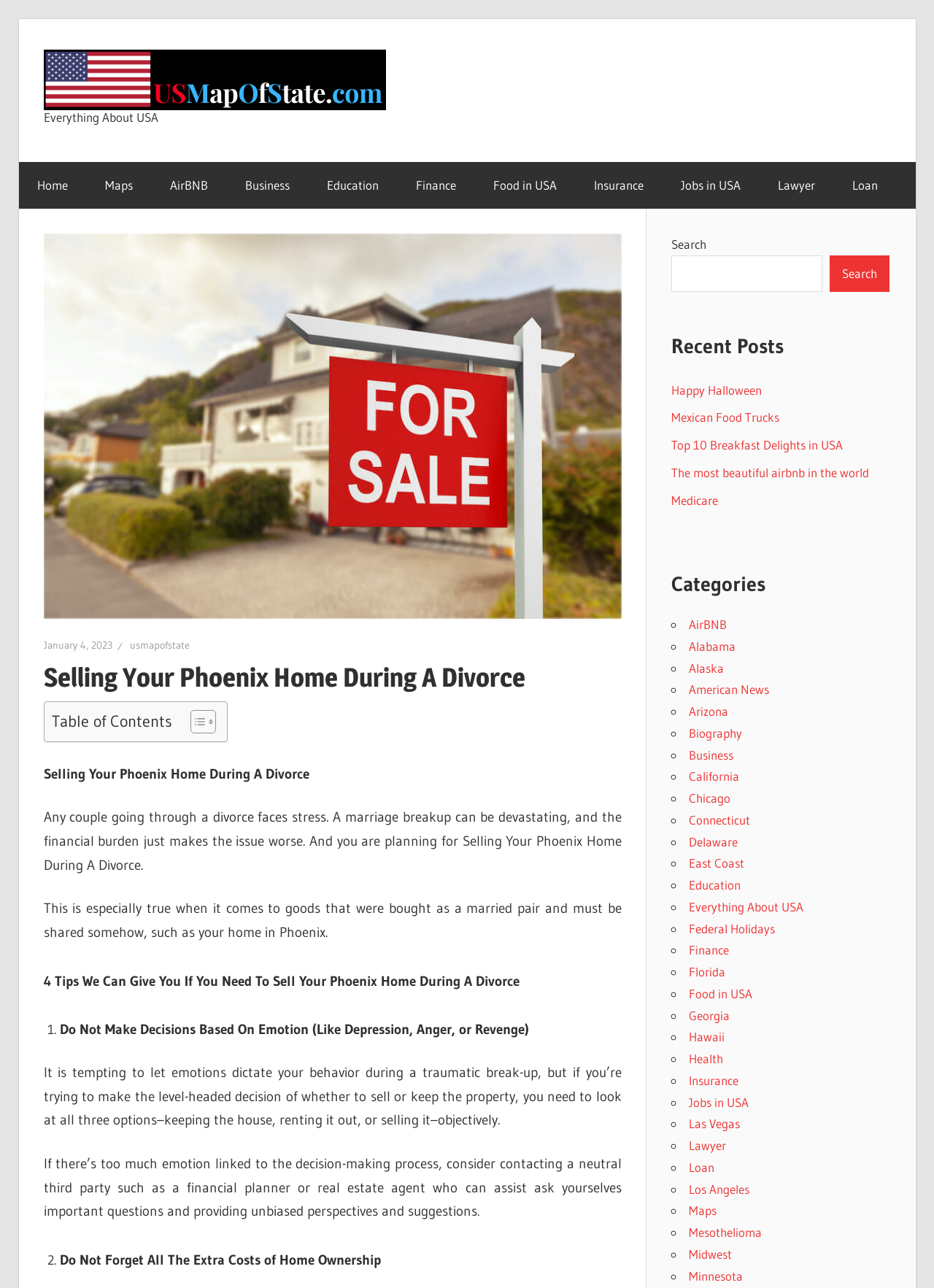Pinpoint the bounding box coordinates of the element to be clicked to execute the instruction: "Search for something".

[0.719, 0.198, 0.88, 0.227]